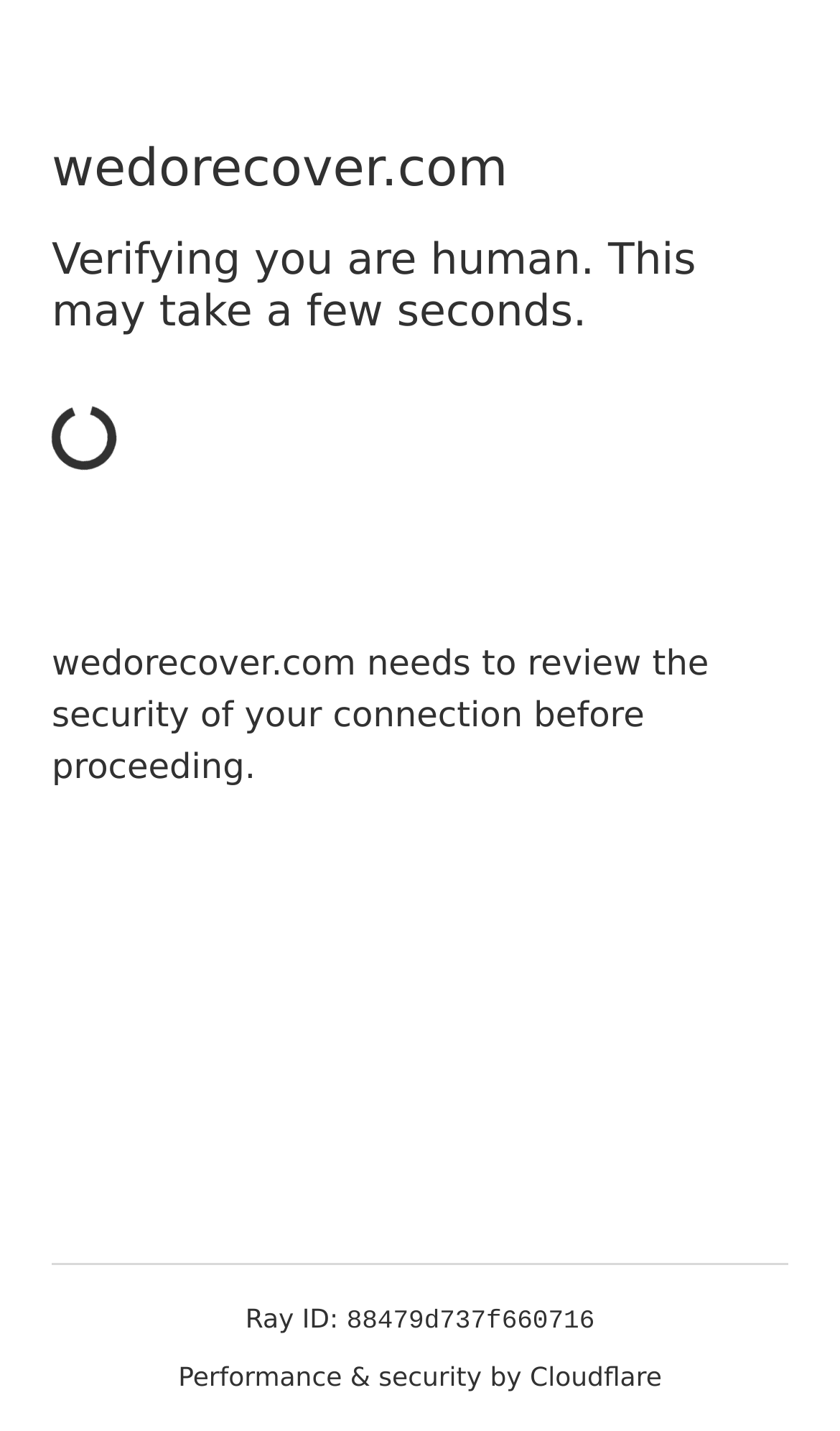Answer the following in one word or a short phrase: 
What is the ID of the Ray?

88479d737f660716